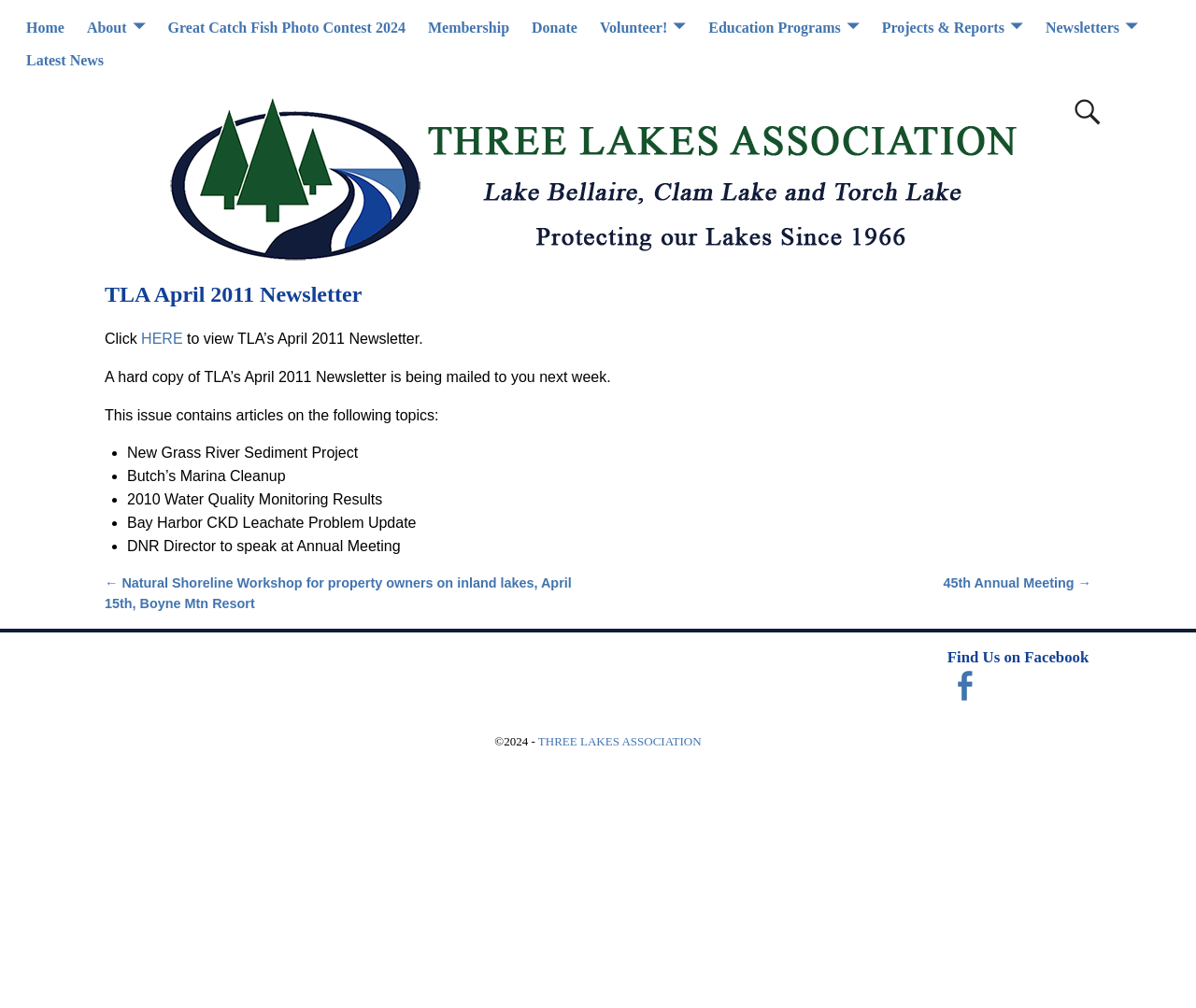Please indicate the bounding box coordinates for the clickable area to complete the following task: "Click the logo". The coordinates should be specified as four float numbers between 0 and 1, i.e., [left, top, right, bottom].

None